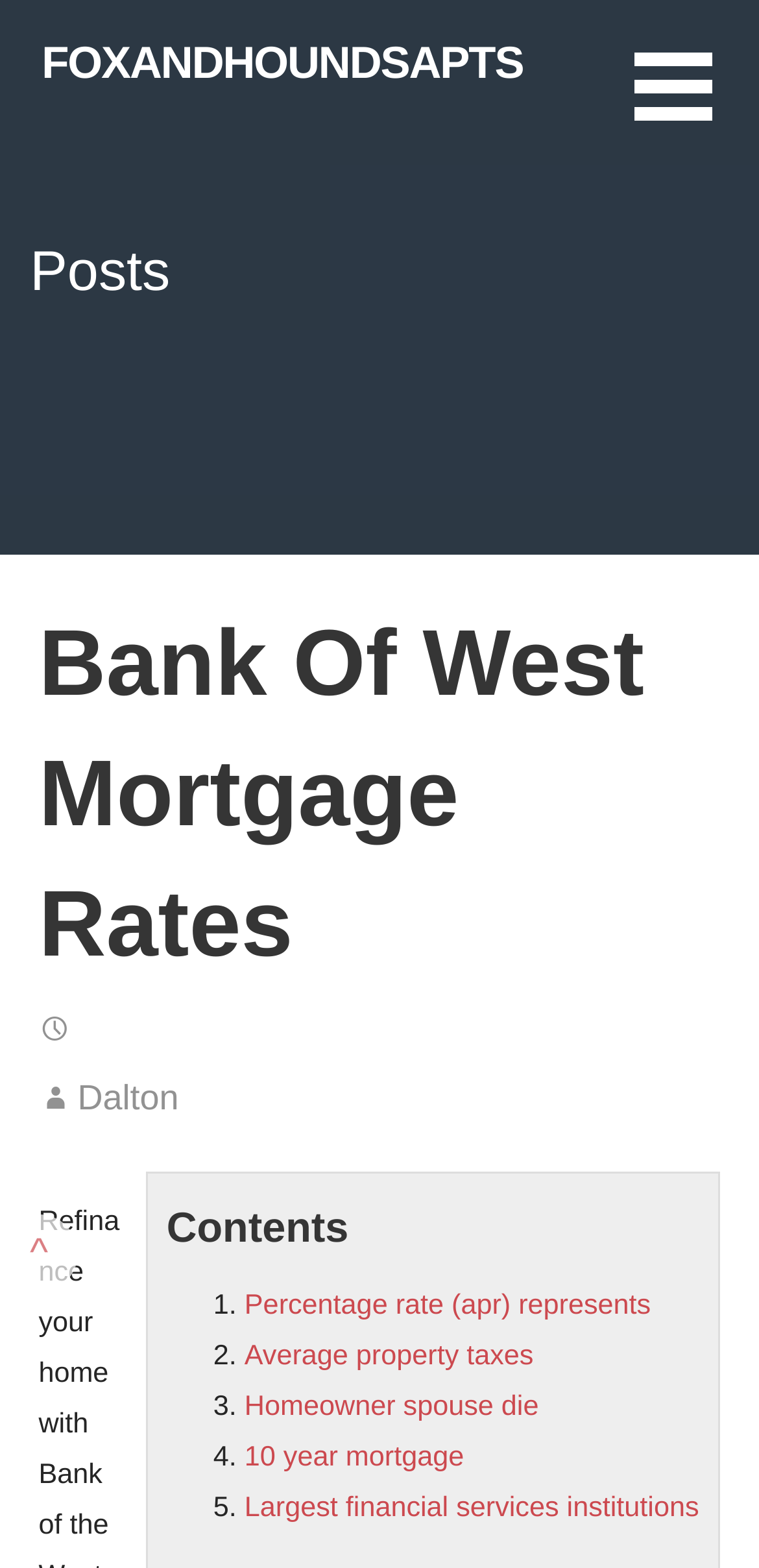Kindly provide the bounding box coordinates of the section you need to click on to fulfill the given instruction: "Go to Dalton link".

[0.102, 0.687, 0.235, 0.712]